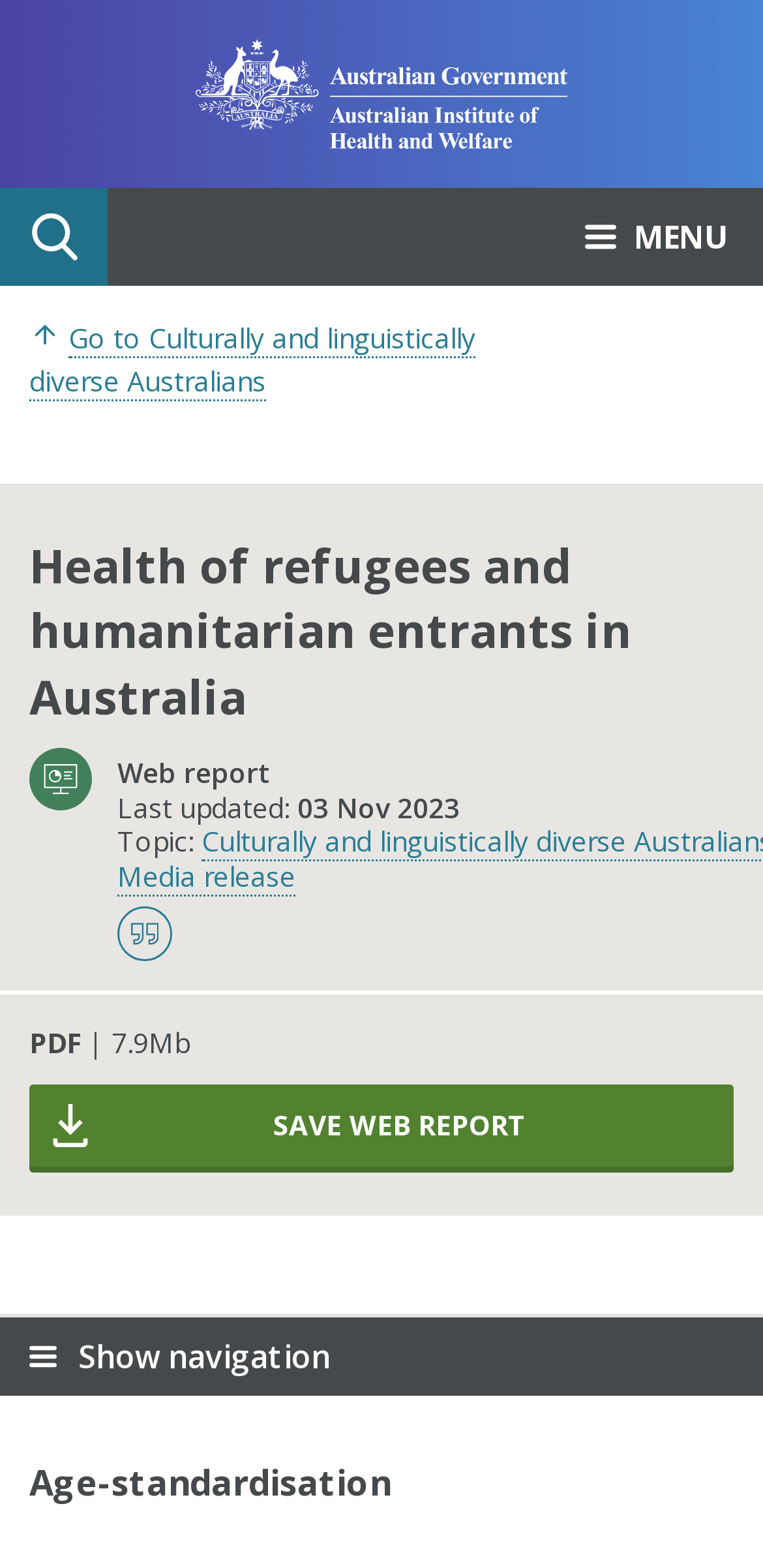What is the size of the PDF file? Analyze the screenshot and reply with just one word or a short phrase.

7.9Mb